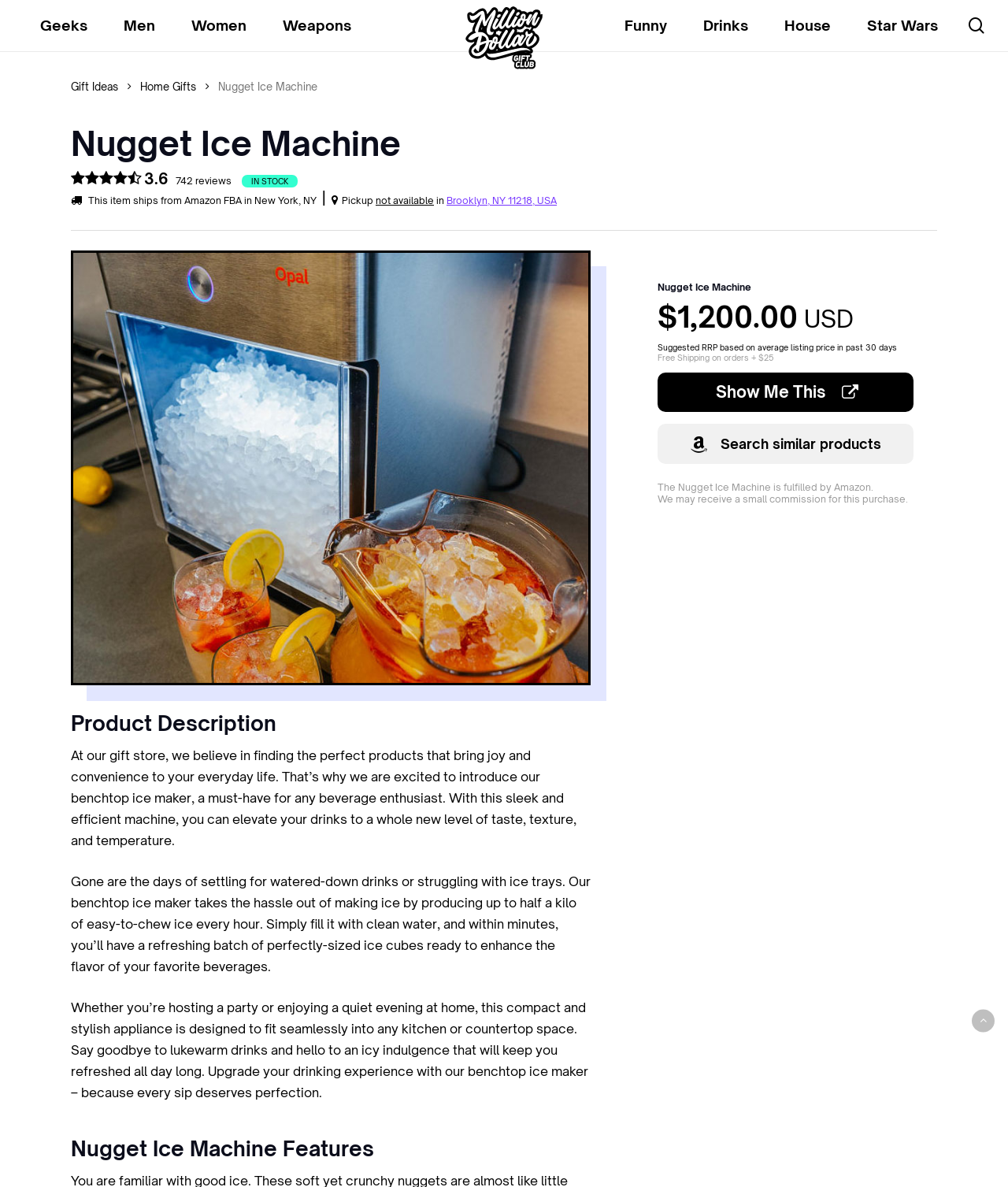Produce an extensive caption that describes everything on the webpage.

This webpage is about a product called the Nugget Ice Machine, which is available on Amazon. At the top of the page, there is a search bar with a textbox and a "Close Search" link to the right. Below the search bar, there are several links to different categories, including "Geeks", "Men", "Women", "Weapons", "Funny", "Drinks", "House", and "Star Wars". 

To the right of these links, there is an image of the "Million Dollar Gift Club" logo, which is also a link. Below this logo, there are more links to "Gift Ideas" and "Home Gifts". 

The main content of the page is about the Nugget Ice Machine, with a heading and a static text describing the product. There is also a link to "3.6 742 reviews" and a static text indicating that the item is "IN STOCK". 

Below this, there is information about the shipping details, including a static text describing the shipping location and a link to "Brooklyn, NY 11218, USA". 

To the right of the shipping details, there is an image of the Nugget Ice Machine, which is also a link. Below this image, there is a heading "Product Description" and three paragraphs of static text describing the product's features and benefits. 

Further down the page, there is a heading "Nugget Ice Machine Features" and a section with pricing information, including a static text displaying the price "$1,200.00 USD" and a link to "Show Me This". There are also links to "Search similar products" and a static text indicating that the product is fulfilled by Amazon. 

At the very bottom of the page, there is a link to "Back to top".